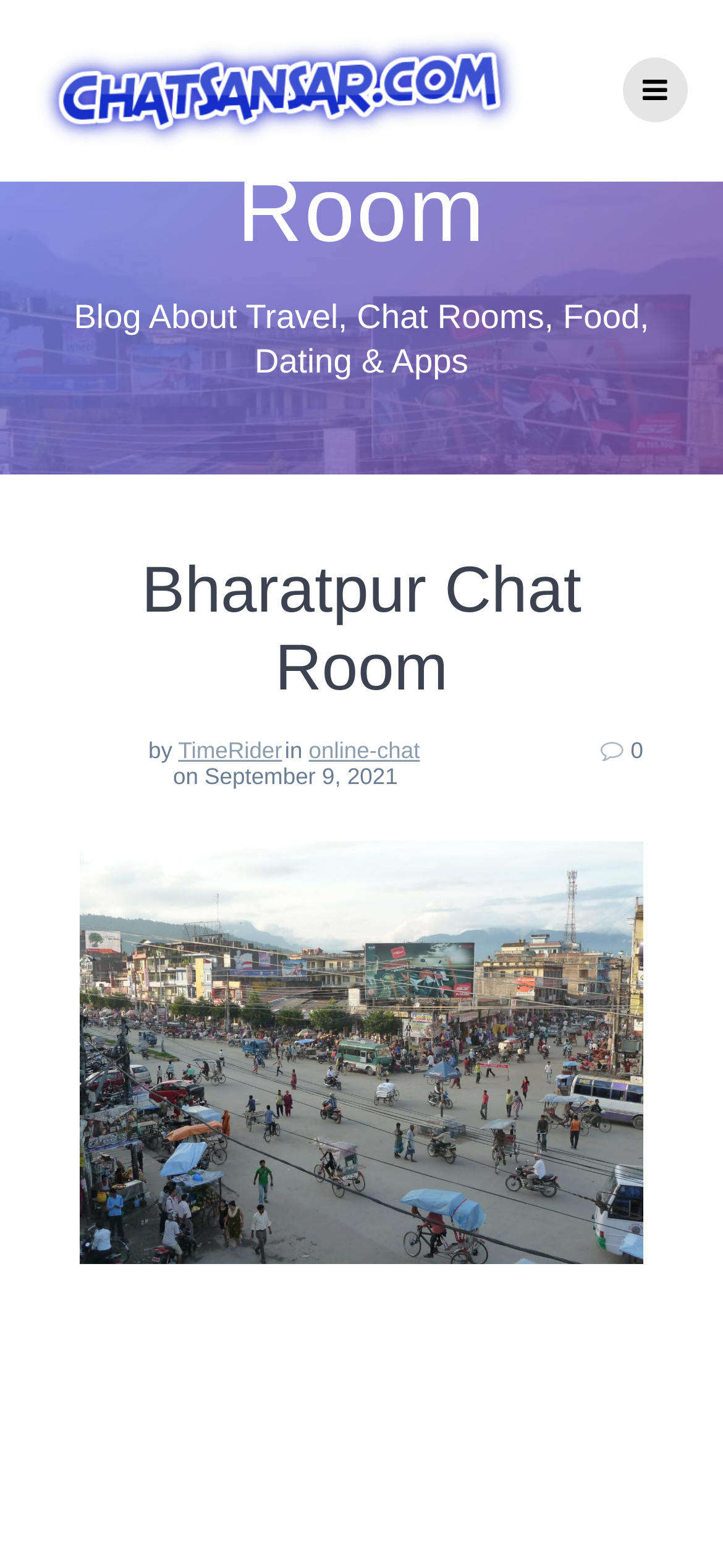Reply to the question below using a single word or brief phrase:
What is the name of the chat room?

Bharatpur Chat Room